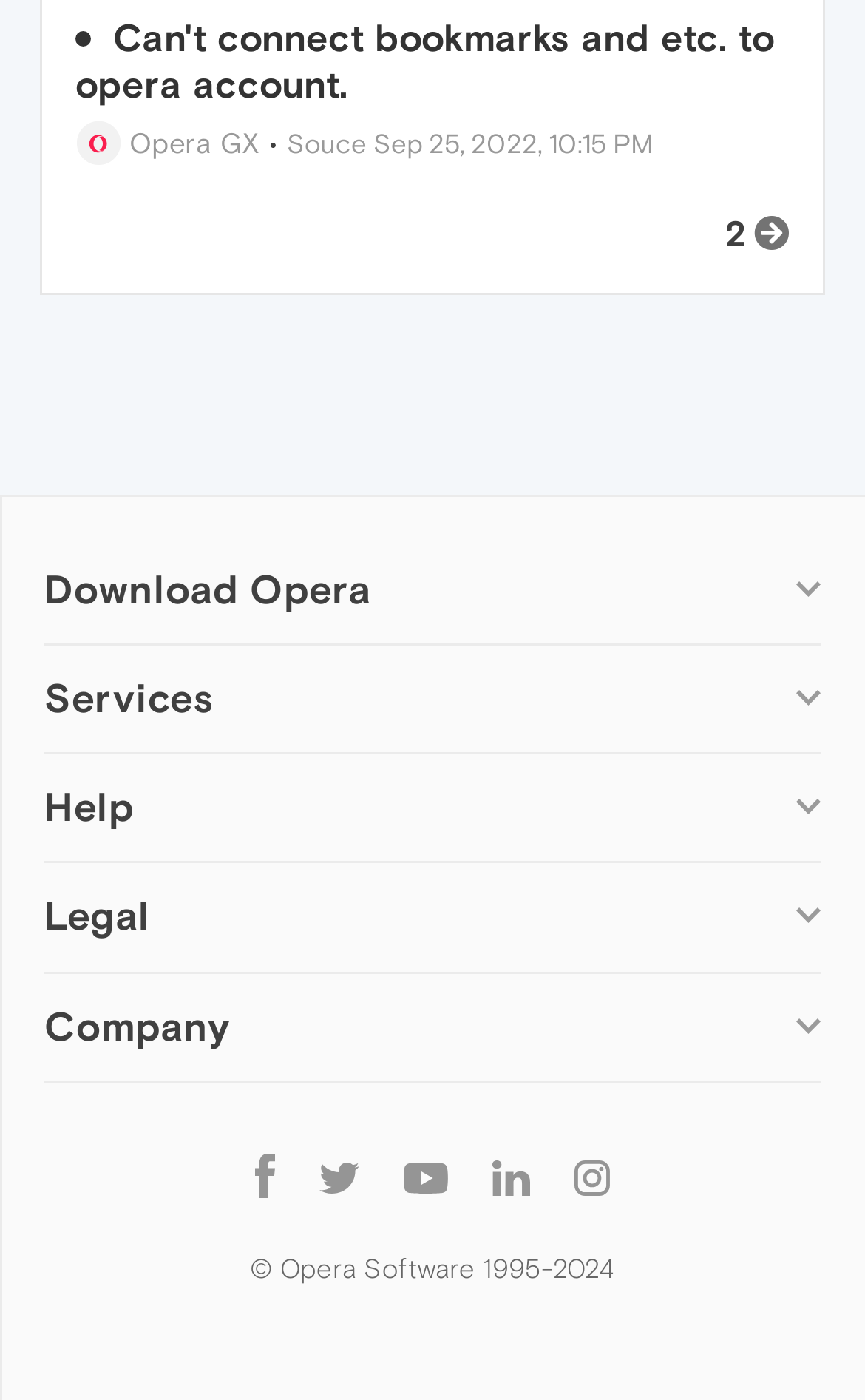Could you locate the bounding box coordinates for the section that should be clicked to accomplish this task: "Download Opera".

[0.051, 0.392, 0.082, 0.411]